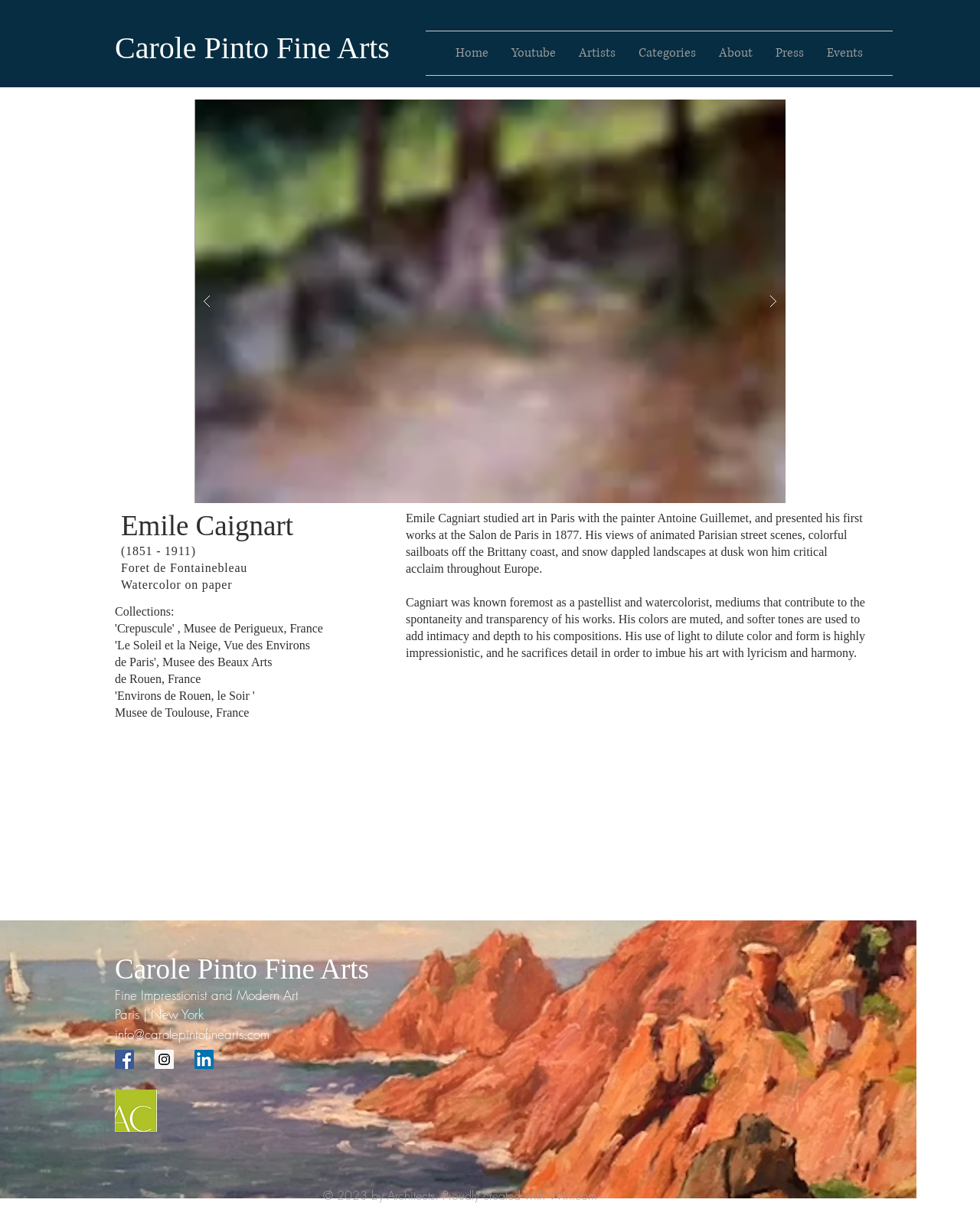Please locate the bounding box coordinates of the element that should be clicked to achieve the given instruction: "Contact through email".

[0.117, 0.85, 0.275, 0.865]